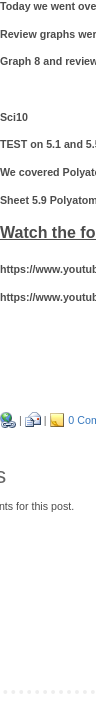Answer the following query concisely with a single word or phrase:
What topic is mentioned for an upcoming practice sheet?

Polyatomic Ions